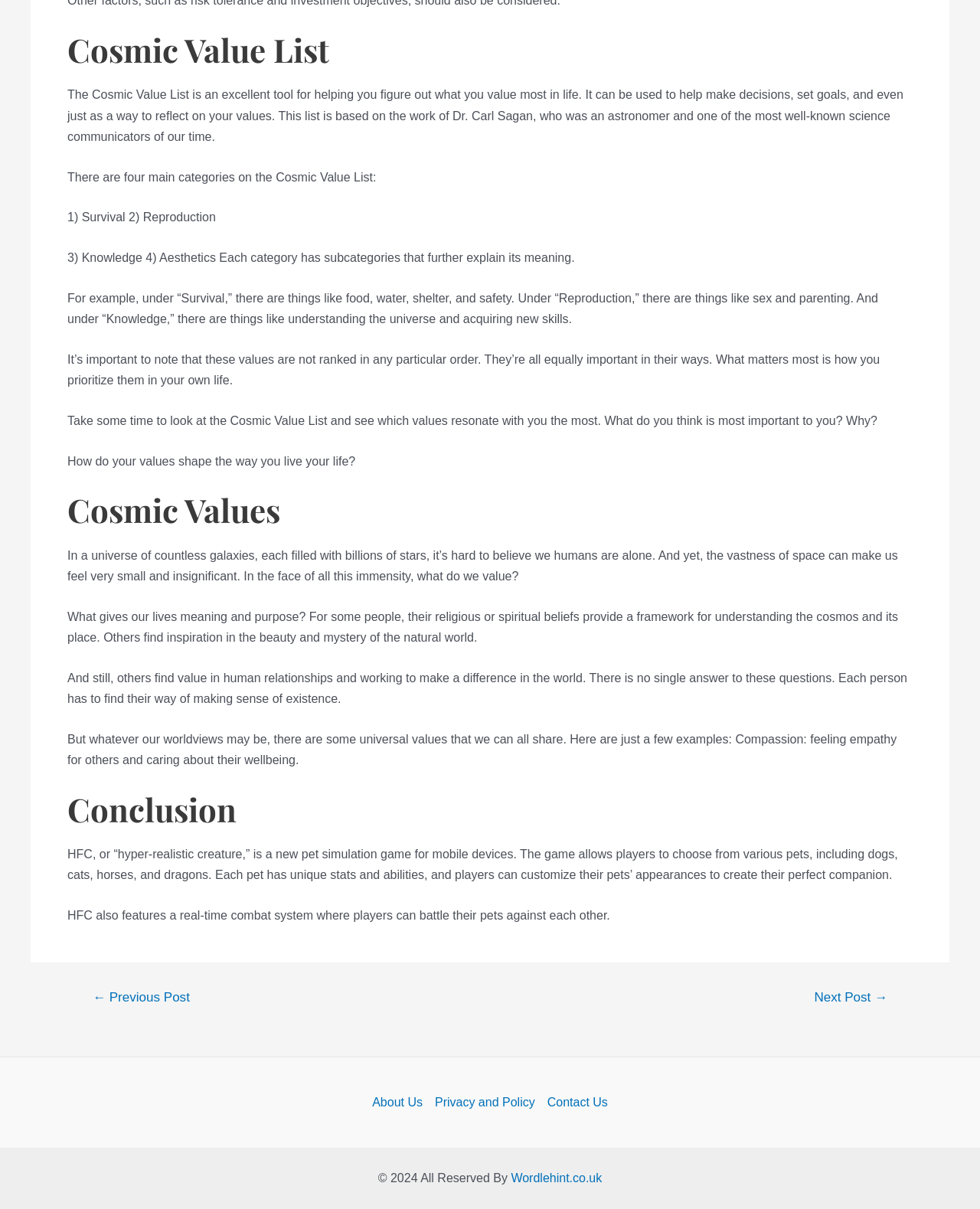Given the description Wordlehint.co.uk, predict the bounding box coordinates of the UI element. Ensure the coordinates are in the format (top-left x, top-left y, bottom-right x, bottom-right y) and all values are between 0 and 1.

[0.521, 0.969, 0.614, 0.98]